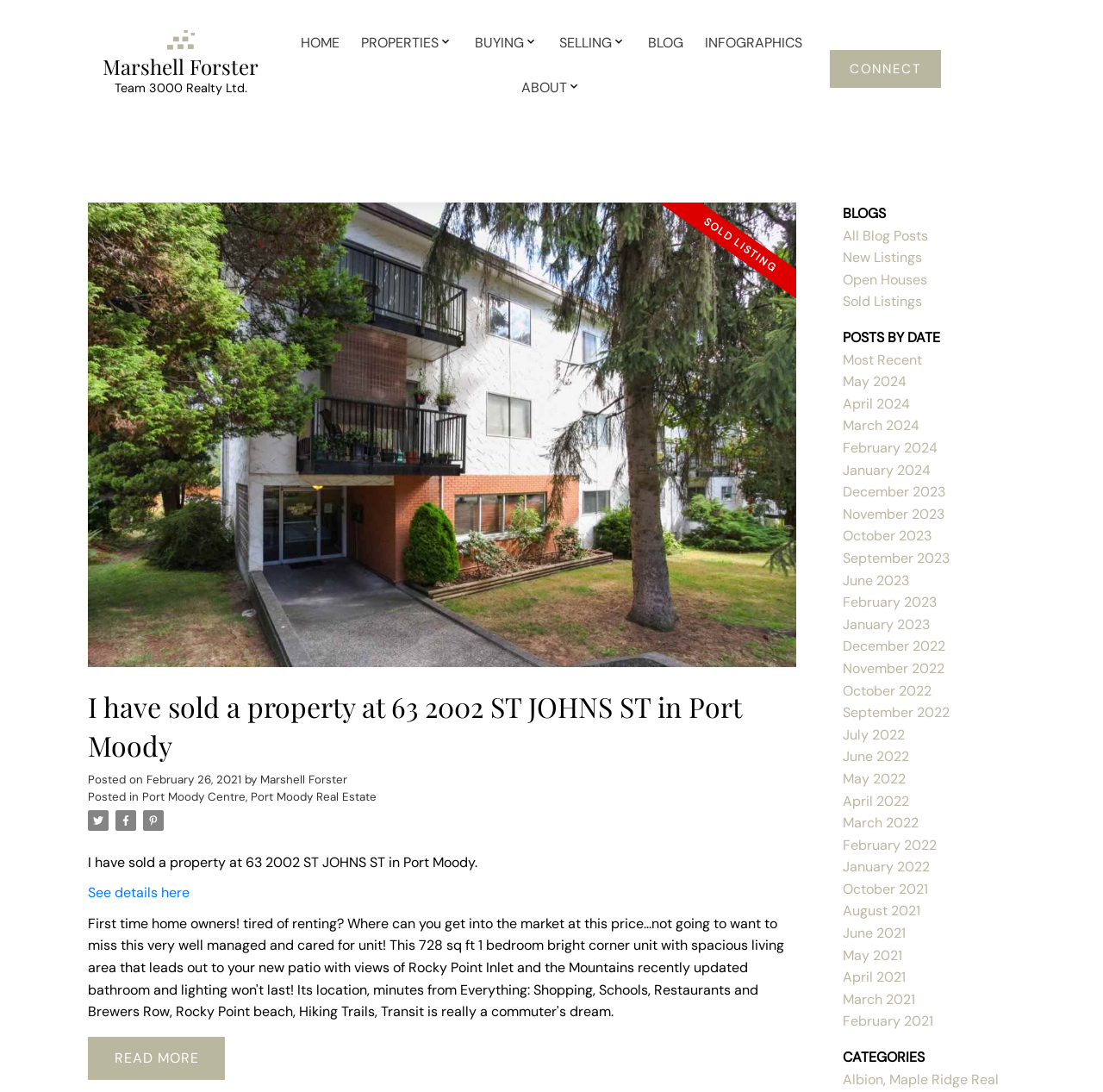What is the purpose of the 'CONNECT' button?
Provide a fully detailed and comprehensive answer to the question.

The purpose of the 'CONNECT' button can be inferred as it is placed prominently on the top-right corner of the webpage, and it is likely to be a call-to-action to connect with the real estate agent, Marshell Forster.